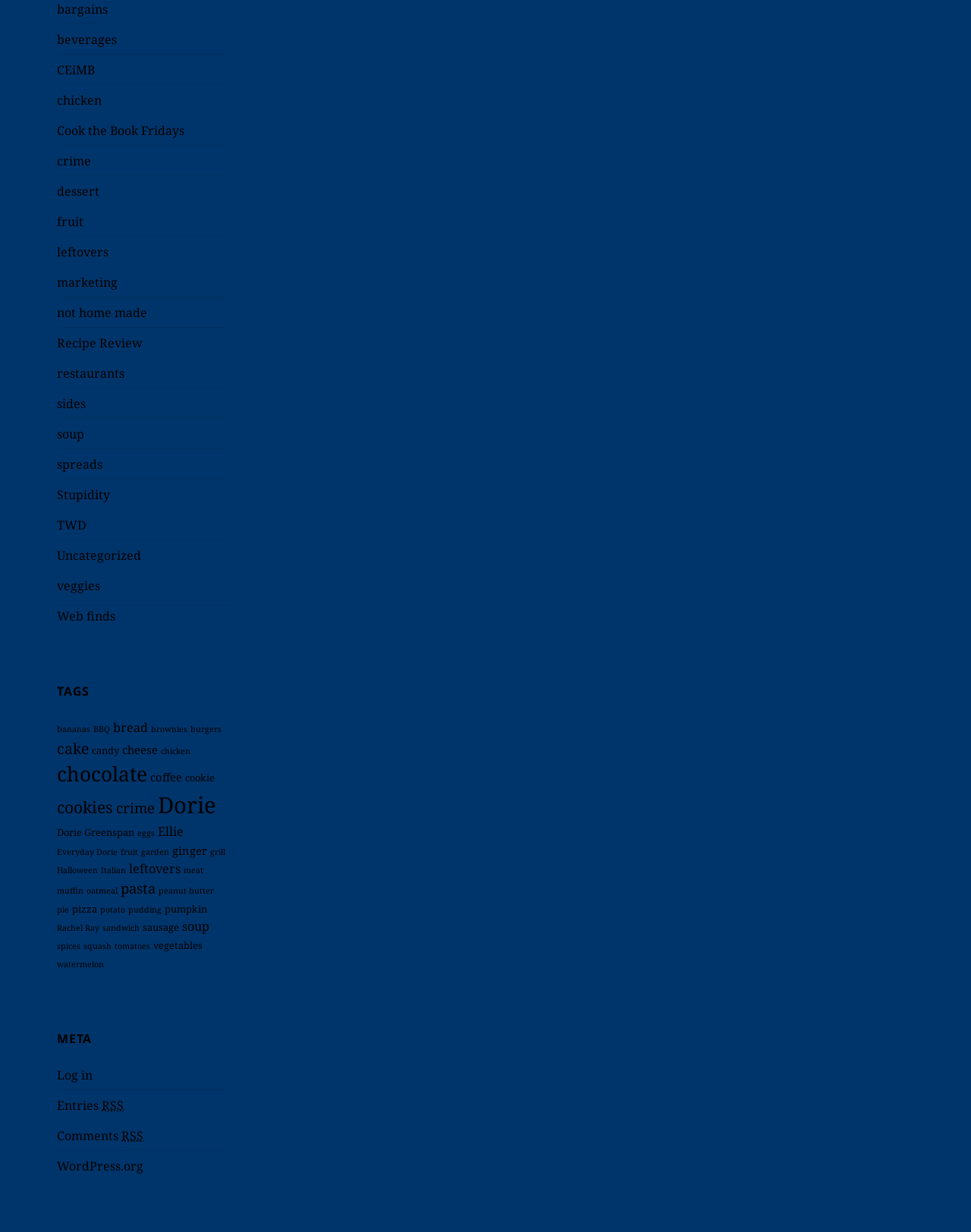Identify the bounding box for the element characterized by the following description: "Entries RSS".

[0.059, 0.89, 0.128, 0.904]